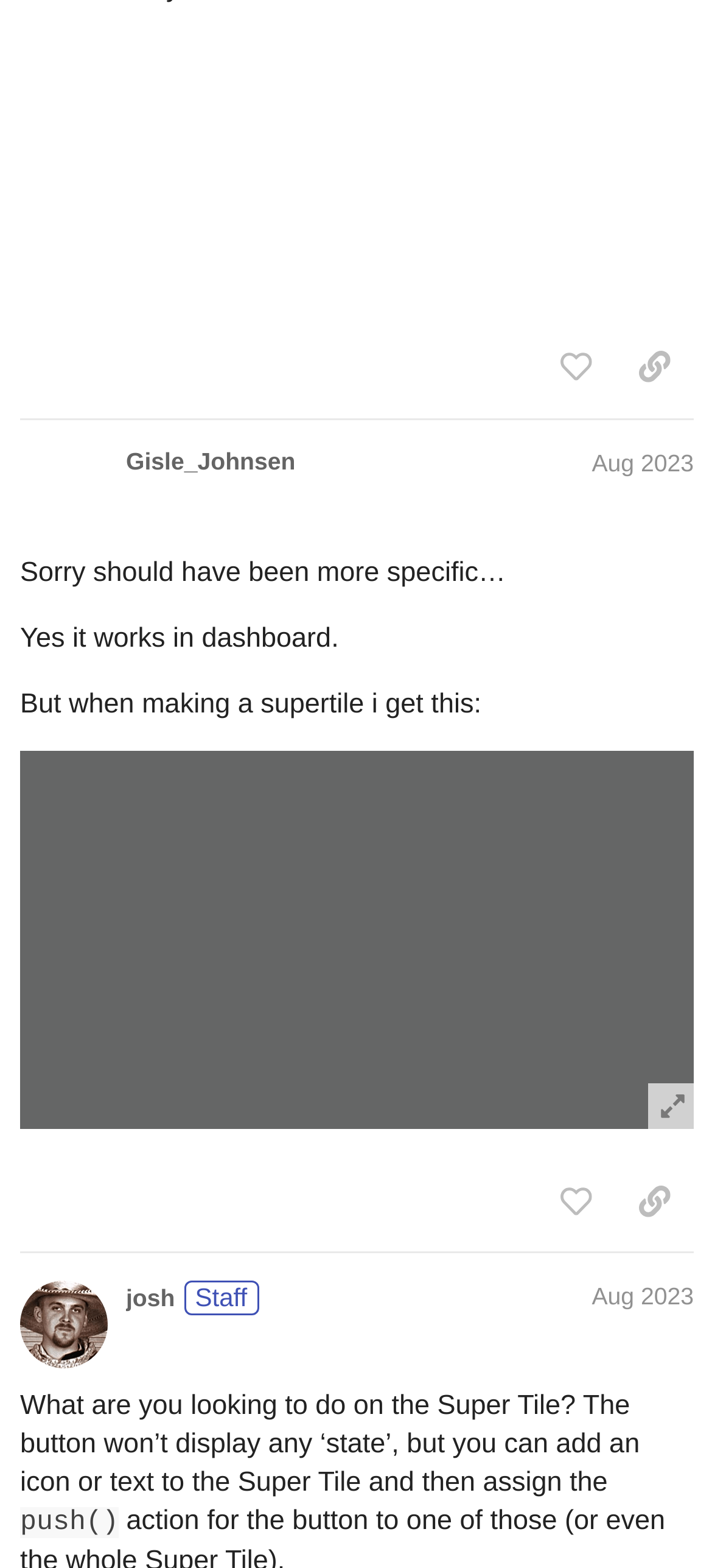Answer in one word or a short phrase: 
Who is the author of the first post?

Gisle_Johnsen